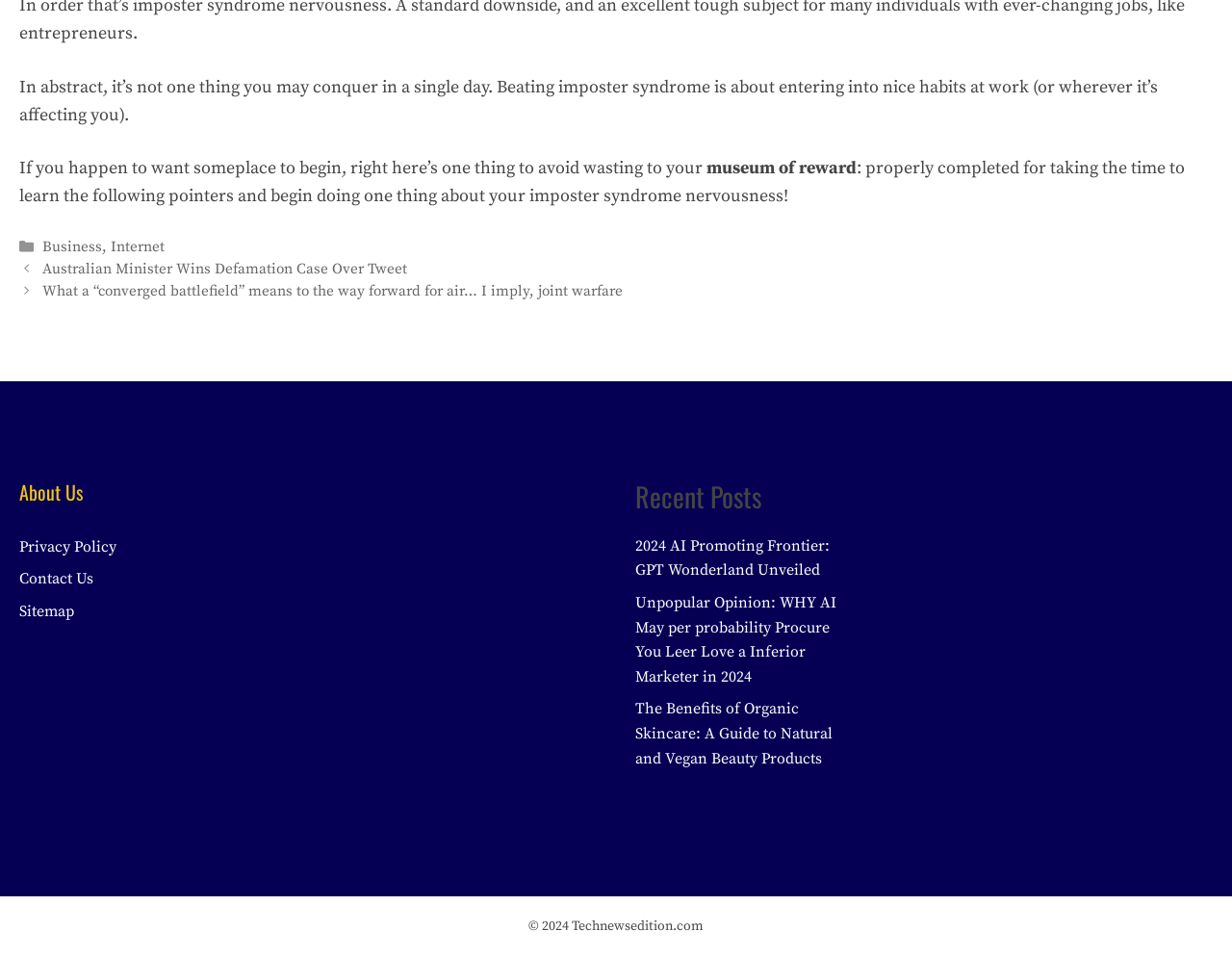Bounding box coordinates are given in the format (top-left x, top-left y, bottom-right x, bottom-right y). All values should be floating point numbers between 0 and 1. Provide the bounding box coordinate for the UI element described as: Privacy Policy

[0.016, 0.561, 0.095, 0.581]